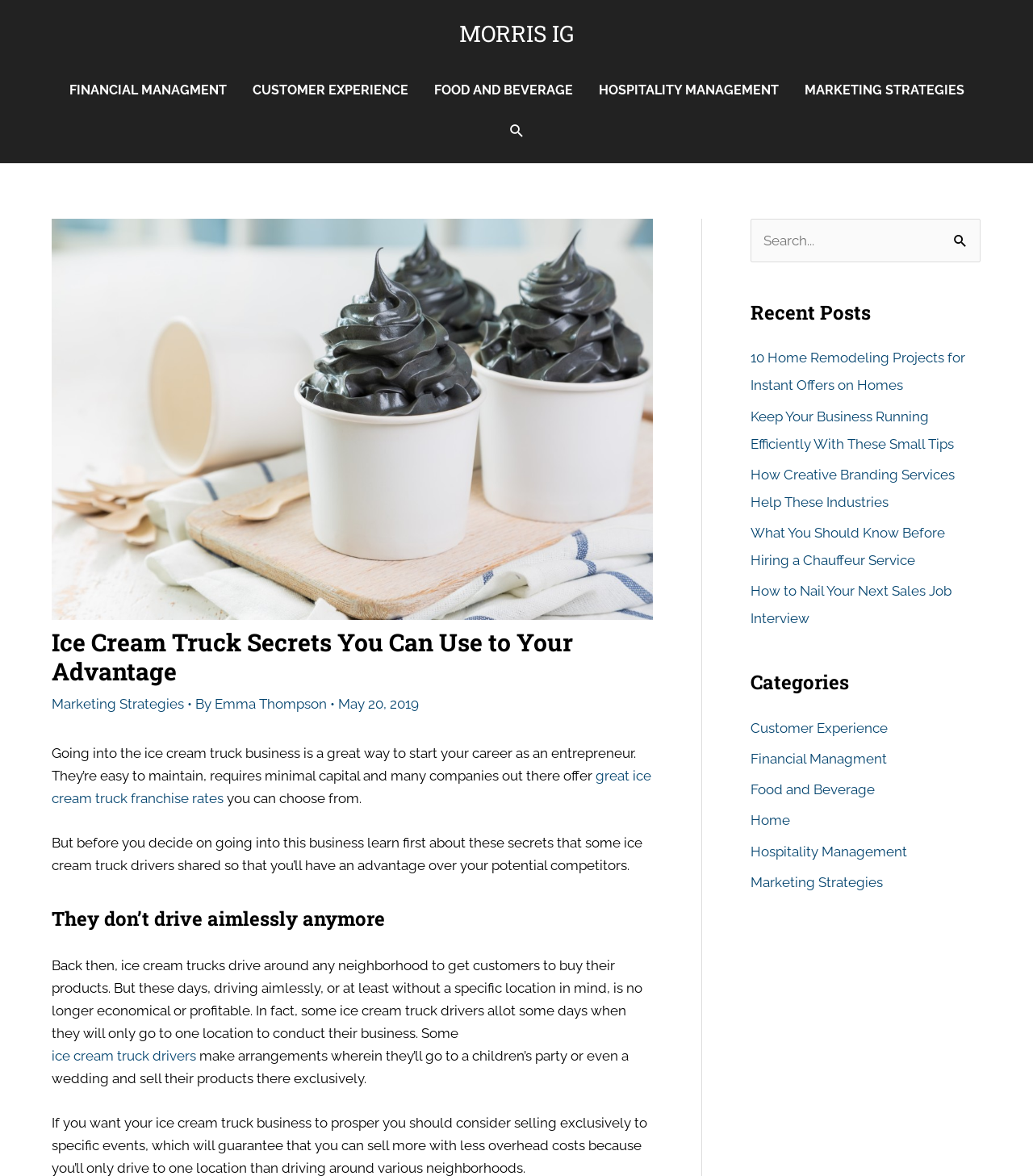What are the categories listed on the webpage?
Utilize the information in the image to give a detailed answer to the question.

The categories are listed on the right side of the webpage, and they provide a way for users to navigate and find related articles or topics on the website. The categories include Customer Experience, Financial Managment, Food and Beverage, Home, Hospitality Management, and Marketing Strategies.